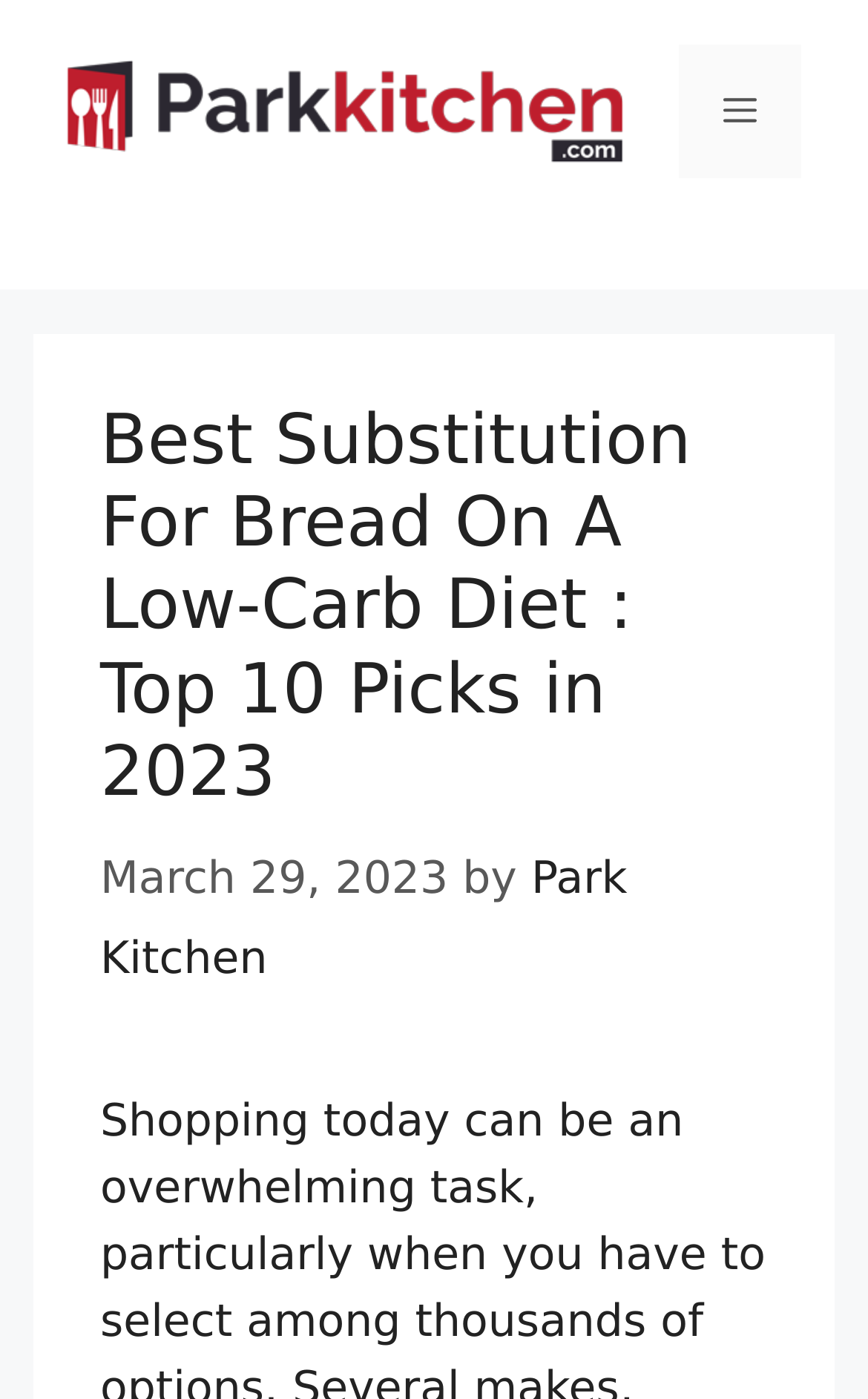Use a single word or phrase to answer the question: 
What is the date of the article?

March 29, 2023